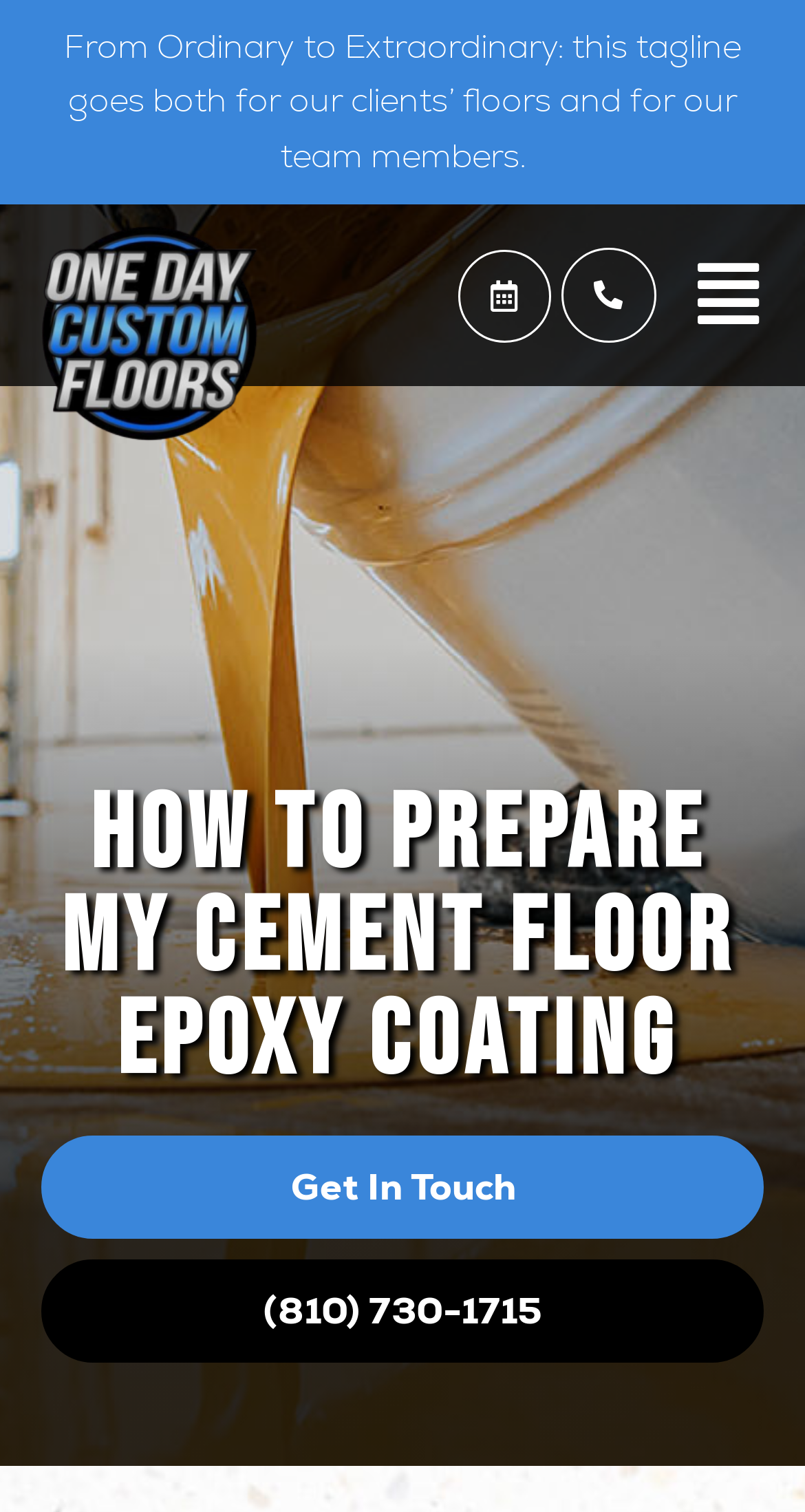Offer a comprehensive description of the webpage’s content and structure.

The webpage is about preparing a cement floor for epoxy coating, with a focus on the importance of coating the garage floor. At the top-left corner, there is a logo of "One Day Custom Floors" with a tagline "From Ordinary to Extraordinary" written in a curved line above it. Below the logo, there are three empty links side by side, taking up about a quarter of the screen width.

The main content of the webpage is headed by a title "How to Prepare My Cement Floor Epoxy Coating", which is prominently displayed in the middle of the screen. At the bottom-left corner, there are two links, "Get In Touch" and a phone number "(810) 730-1715", which are likely contact information for the company.